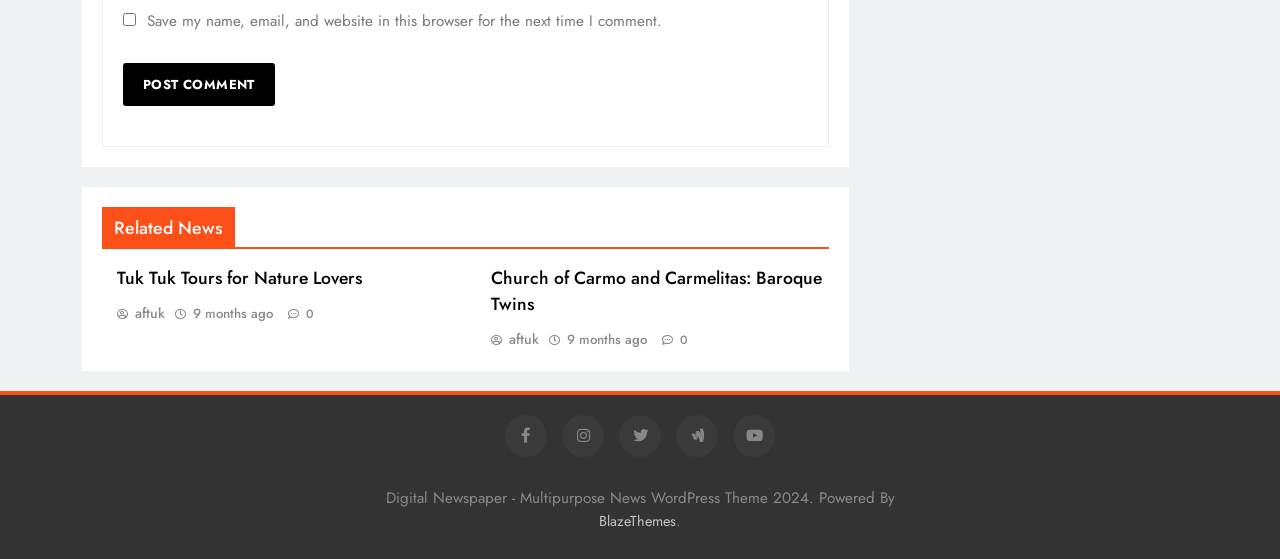Reply to the question with a brief word or phrase: What is the theme of the website?

News